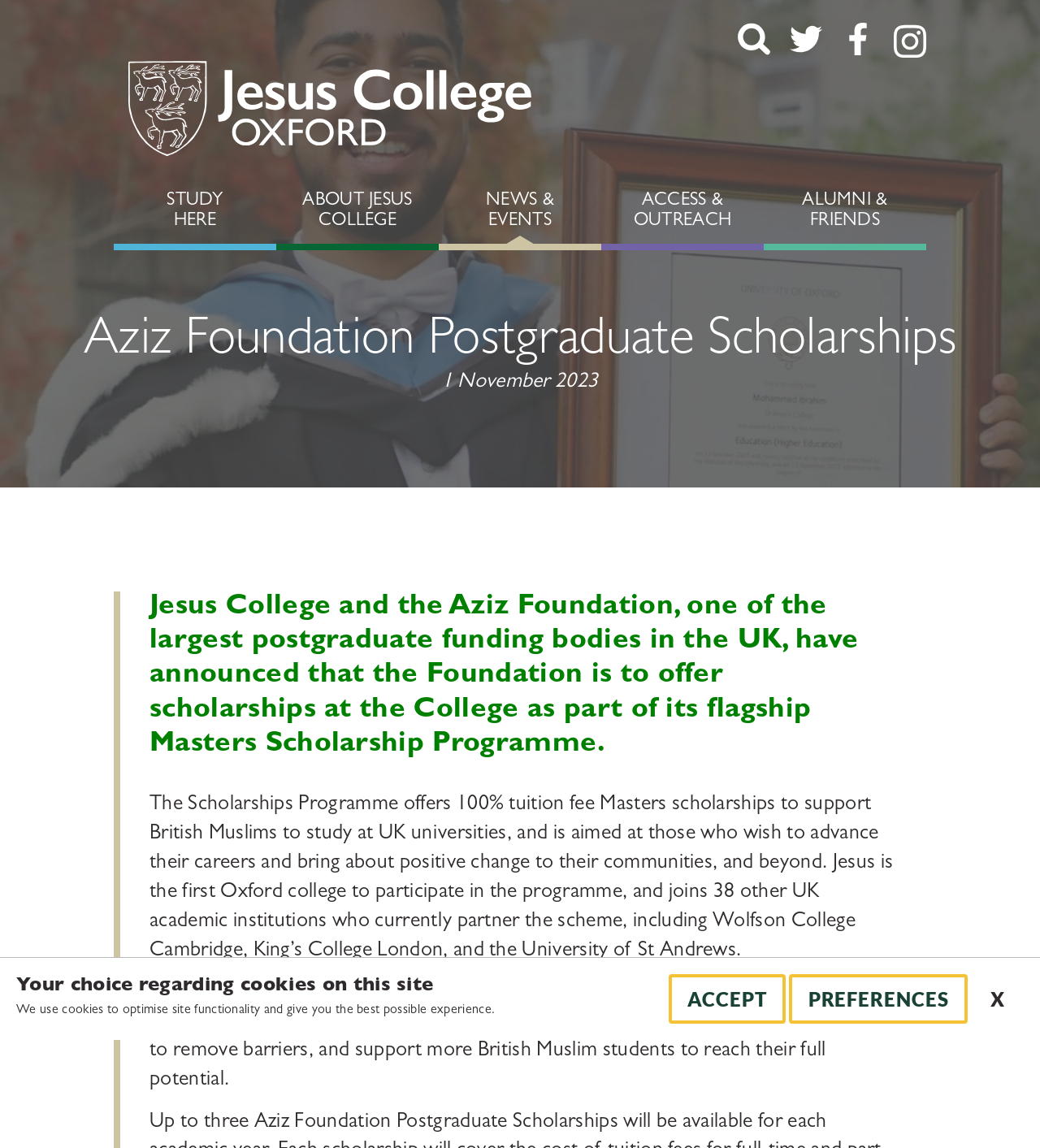Describe all significant elements and features of the webpage.

The webpage is about the Aziz Foundation Postgraduate Scholarships at Jesus College. At the top right corner, there are four social media links: search, twitter, facebook, and instagram, each accompanied by an image. Below these links, there is a logo of Jesus College, which is also a link.

The main navigation menu is located at the top center of the page, consisting of five links: STUDY HERE, ABOUT JESUS COLLEGE, NEWS & EVENTS, ACCESS & OUTREACH, and ALUMNI & FRIENDS.

The main content of the page is divided into two sections. The first section has a heading "Aziz Foundation Postgraduate Scholarships" and a subheading that announces the partnership between Jesus College and the Aziz Foundation to offer scholarships. Below this, there is a date "1 November 2023".

The second section consists of three paragraphs of text. The first paragraph explains the Scholarships Programme, which offers 100% tuition fee Masters scholarships to support British Muslims to study at UK universities. The second paragraph mentions that Jesus College is the first Oxford college to participate in the programme, joining 38 other UK academic institutions. The third paragraph describes the shared ambition of Jesus College and the Aziz Foundation to foster diversity, inclusivity, and equal opportunities within higher education.

At the bottom of the page, there is a section related to cookies, with a heading "Your choice regarding cookies on this site" and a brief description of how cookies are used on the site. Below this, there are three buttons: ACCEPT, PREFERENCES, and X.